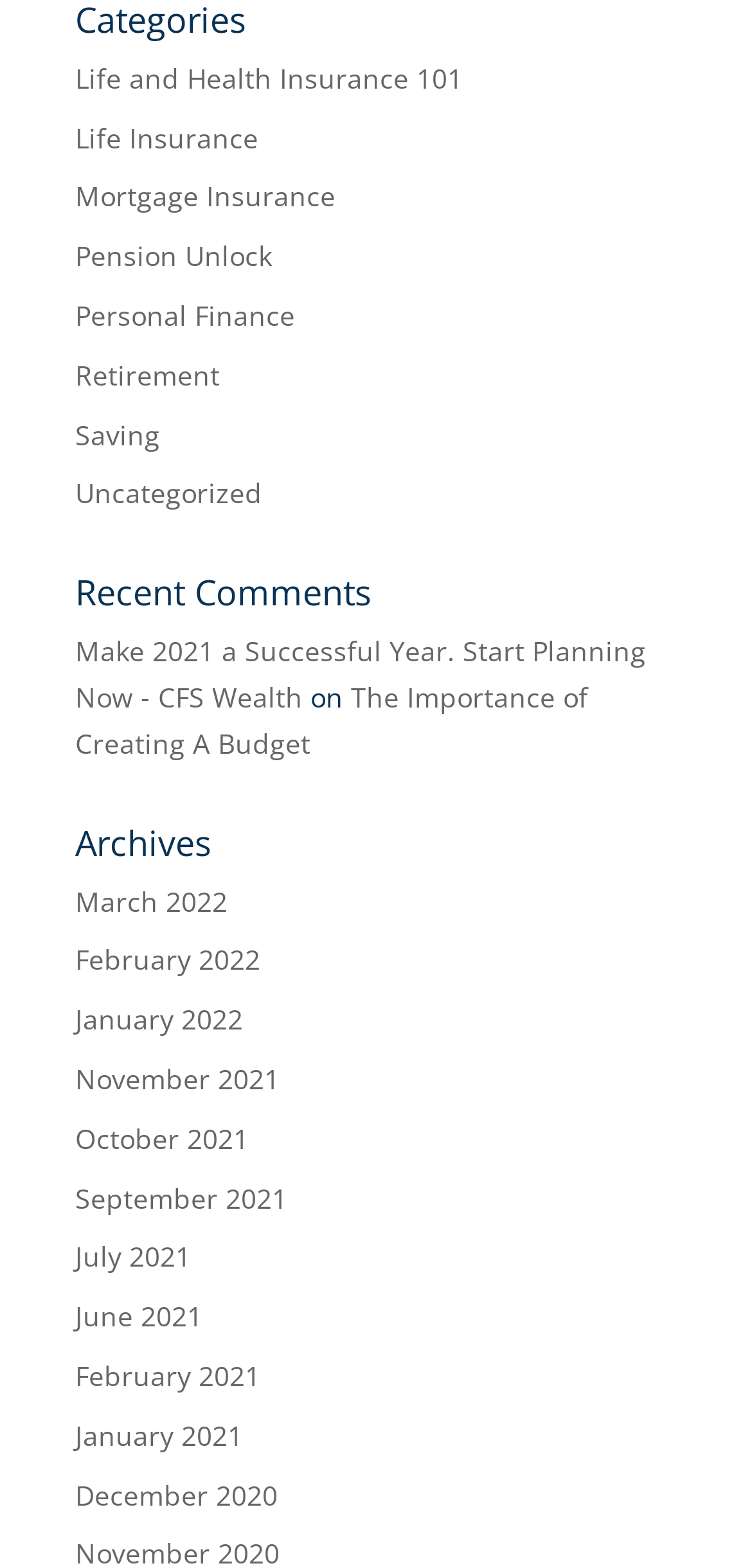Please identify the bounding box coordinates for the region that you need to click to follow this instruction: "View Life and Health Insurance 101".

[0.1, 0.038, 0.615, 0.061]